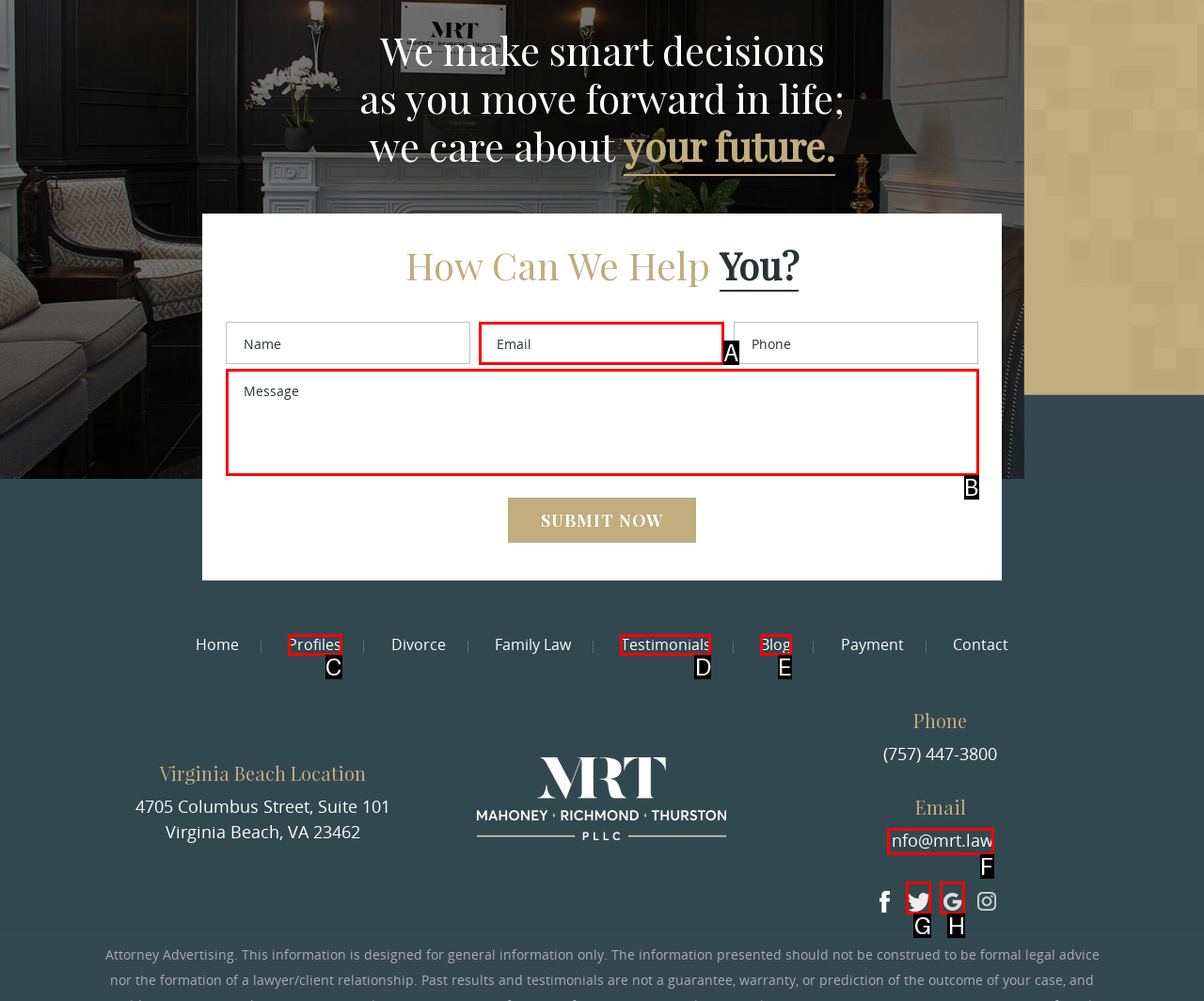Match the HTML element to the description: Google. Answer with the letter of the correct option from the provided choices.

H